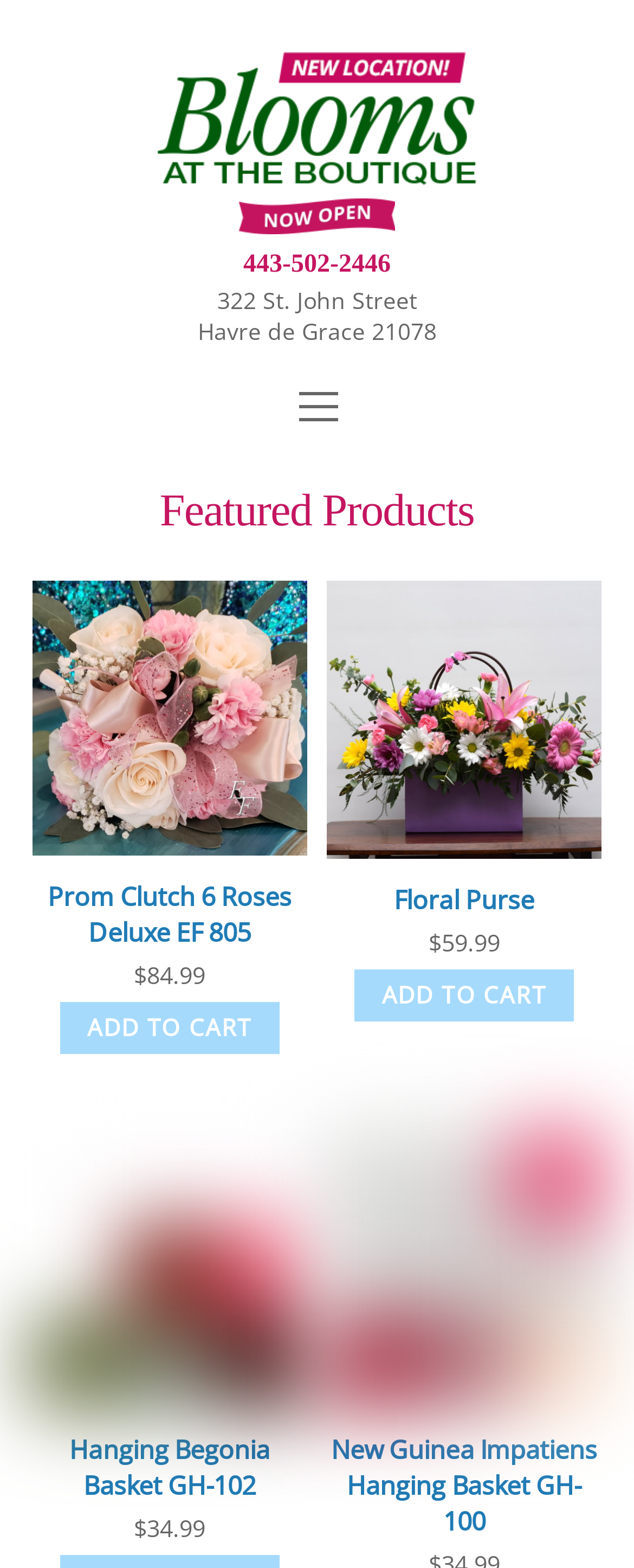Locate the bounding box coordinates of the element that should be clicked to fulfill the instruction: "Click the 'Blooms at the Boutique logo'".

[0.249, 0.099, 0.751, 0.122]